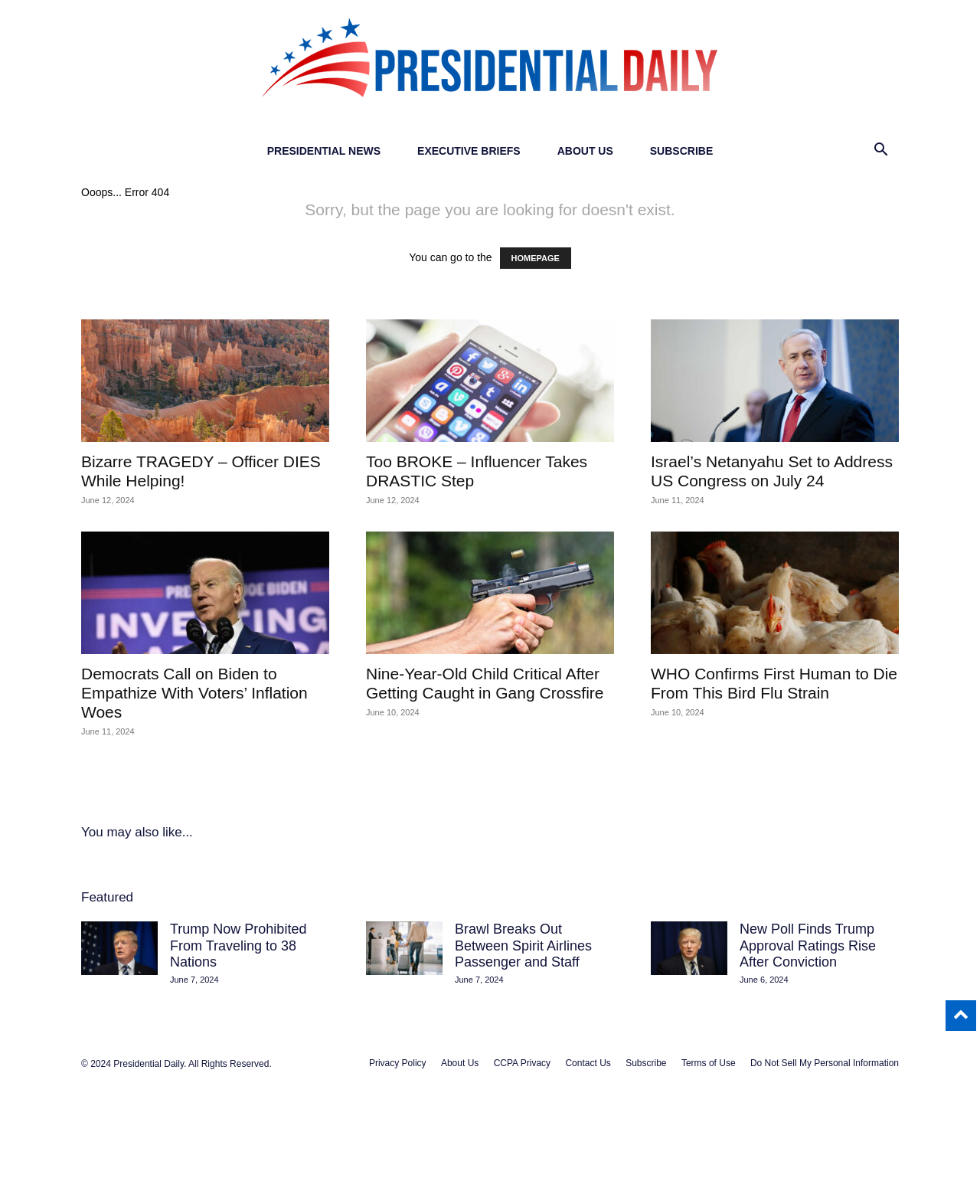From the webpage screenshot, identify the region described by Subscribe. Provide the bounding box coordinates as (top-left x, top-left y, bottom-right x, bottom-right y), with each value being a floating point number between 0 and 1.

[0.638, 0.877, 0.68, 0.889]